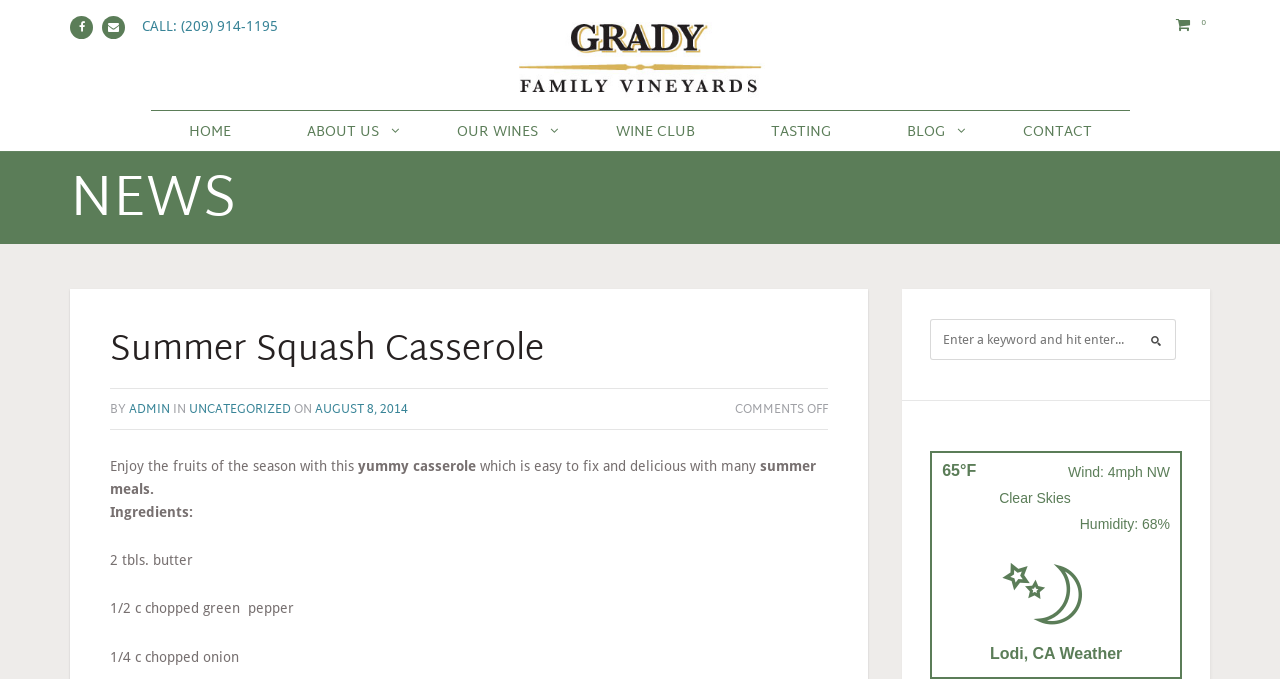Could you provide the bounding box coordinates for the portion of the screen to click to complete this instruction: "Select 'Lookup only' from the IP binding behavior menu"?

None